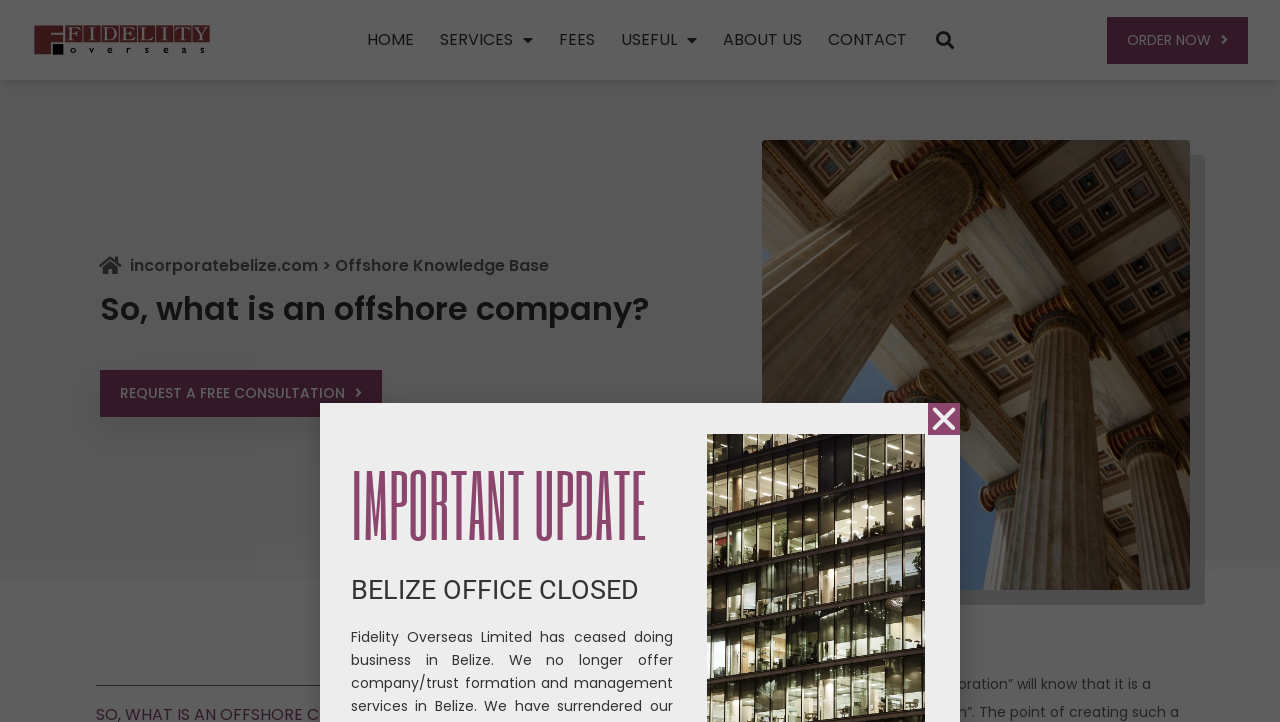How many links are in the top navigation menu?
Answer the question with a single word or phrase derived from the image.

6